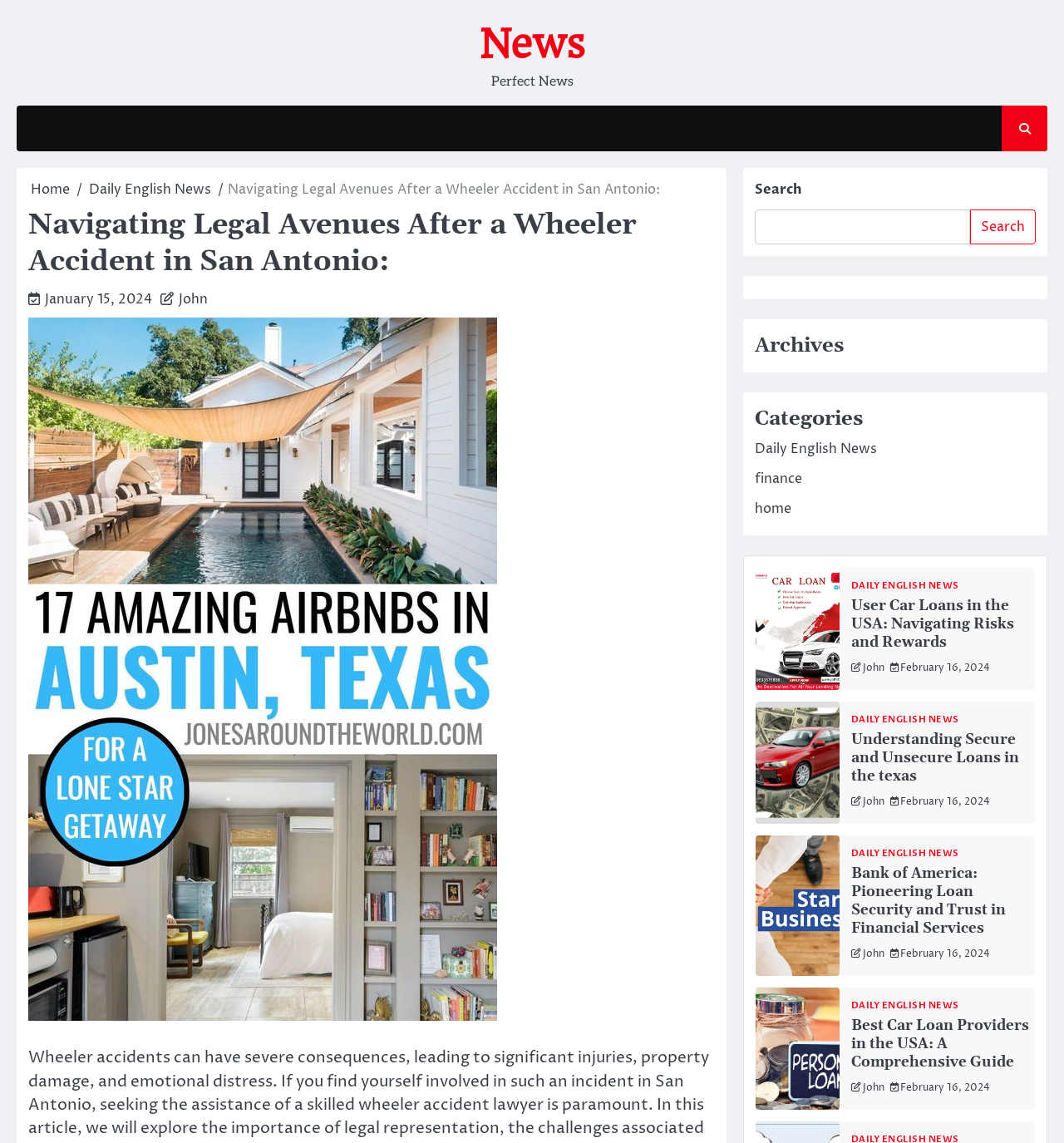Pinpoint the bounding box coordinates of the element you need to click to execute the following instruction: "Check news posted by John". The bounding box should be represented by four float numbers between 0 and 1, in the format [left, top, right, bottom].

[0.811, 0.579, 0.831, 0.591]